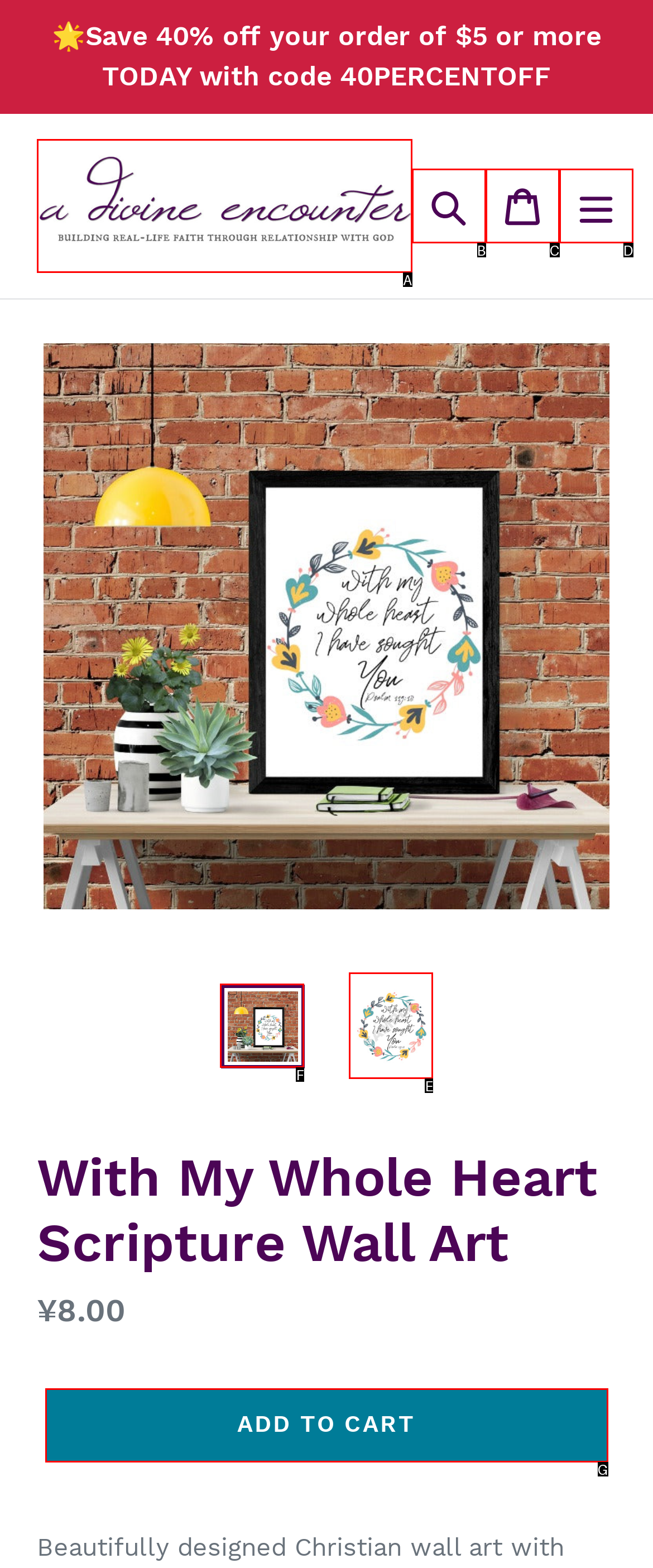From the options shown, which one fits the description: parent_node: Search aria-label="Menu"? Respond with the appropriate letter.

D